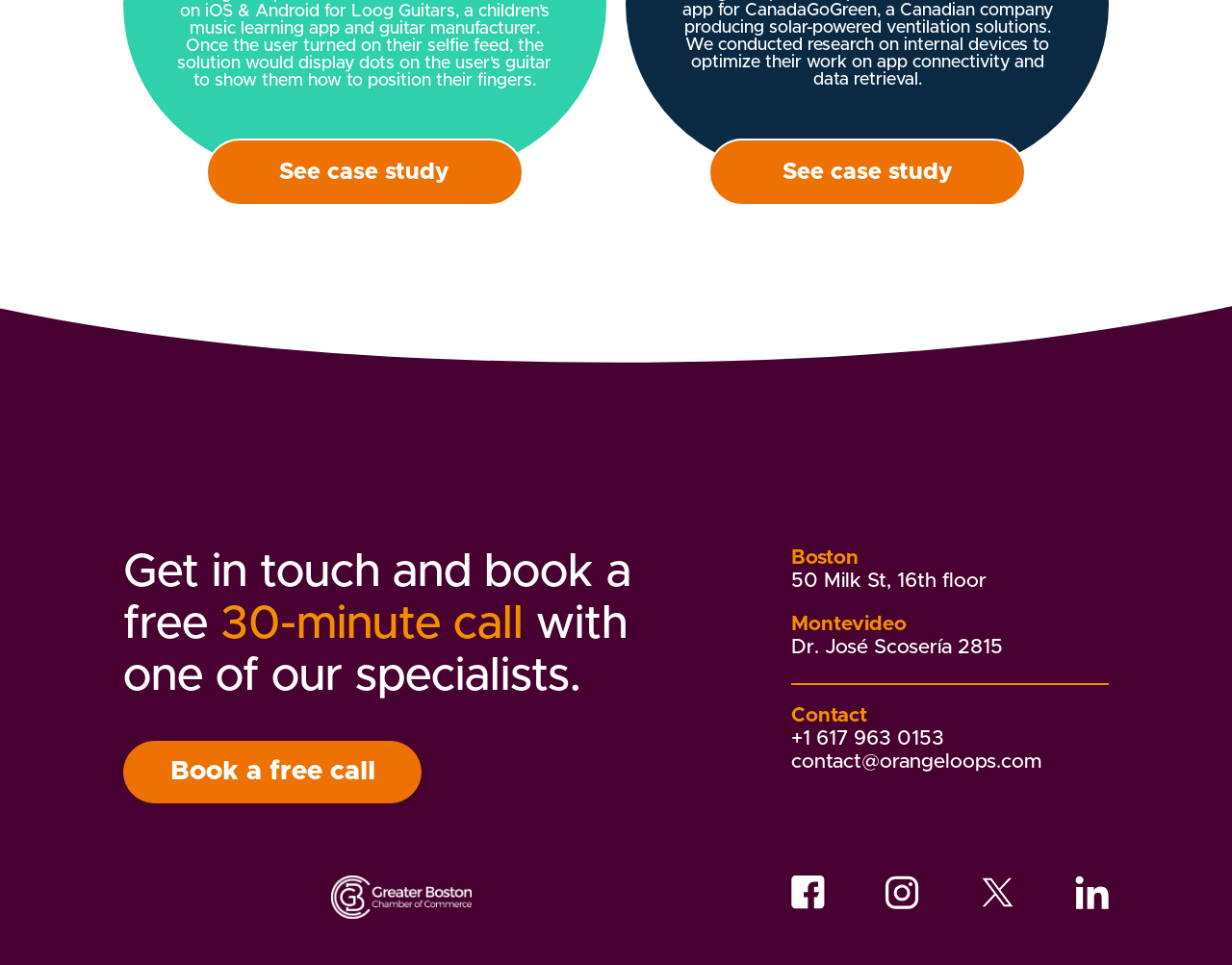What is the company's location in the US?
Using the information from the image, give a concise answer in one word or a short phrase.

Boston